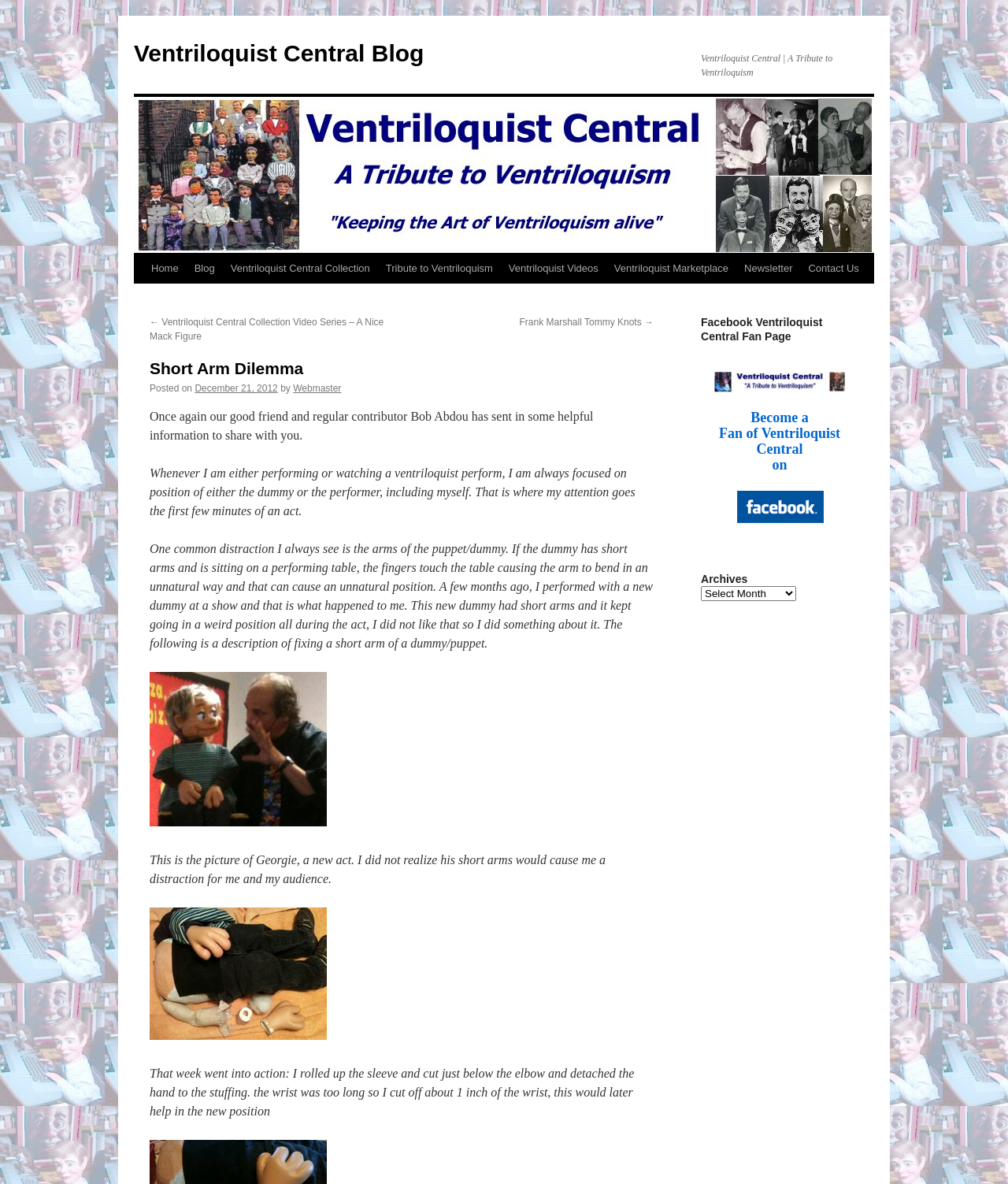Provide a single word or phrase to answer the given question: 
What is the author trying to fix about the dummy?

Short arms